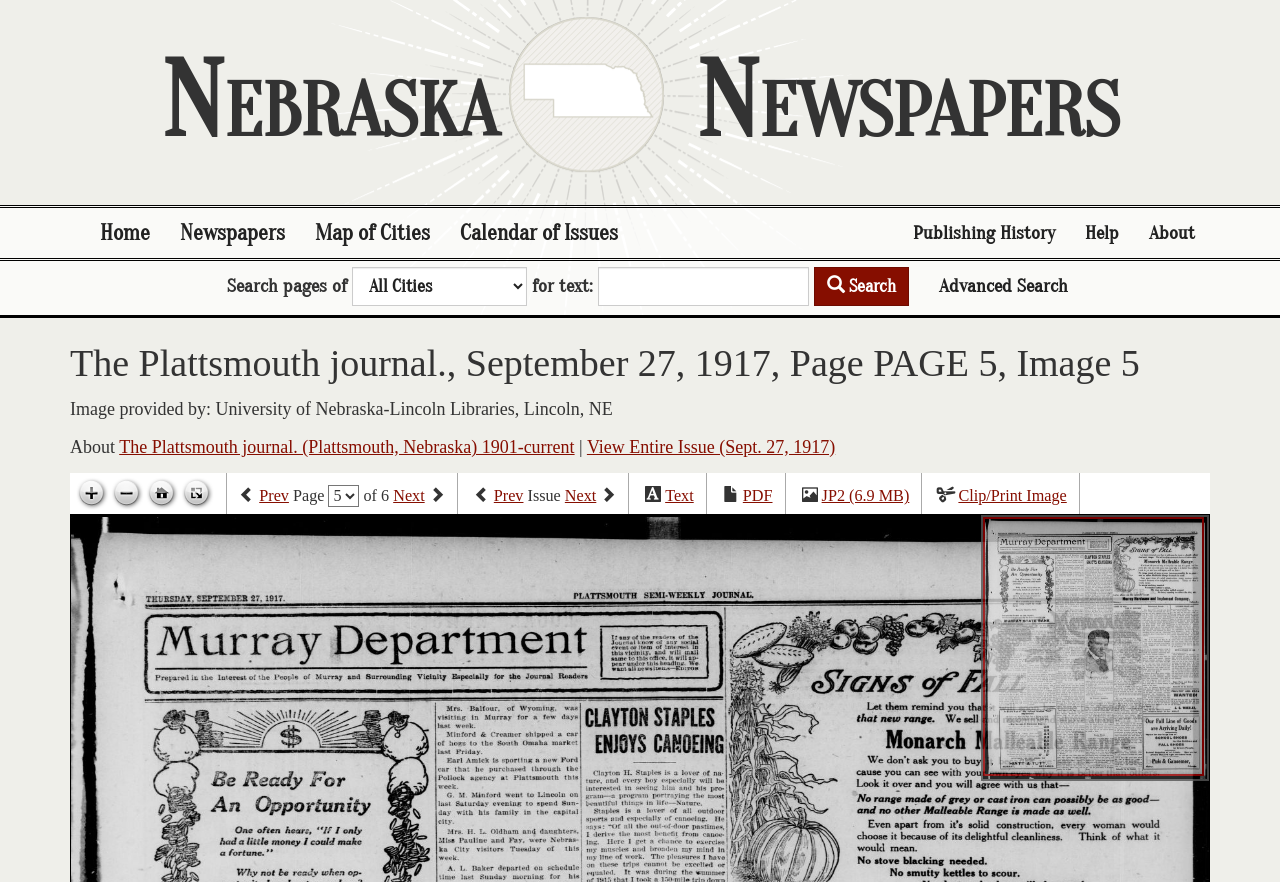What is the name of the library that provided the image?
Refer to the image and provide a detailed answer to the question.

The name of the library that provided the image can be found in the static text element at the top of the page, which reads 'Image provided by: University of Nebraska-Lincoln Libraries, Lincoln, NE'.